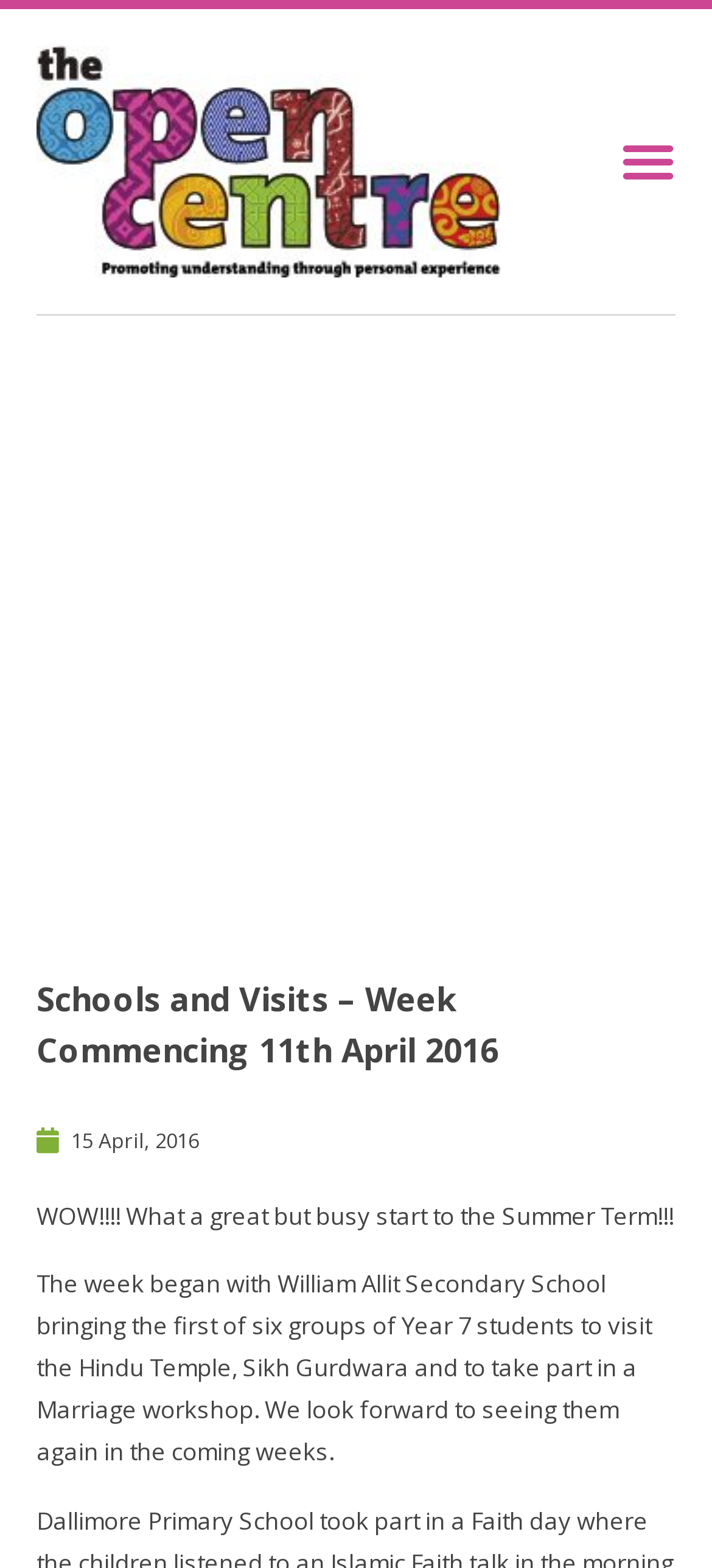For the given element description Menu, determine the bounding box coordinates of the UI element. The coordinates should follow the format (top-left x, top-left y, bottom-right x, bottom-right y) and be within the range of 0 to 1.

[0.872, 0.086, 0.949, 0.12]